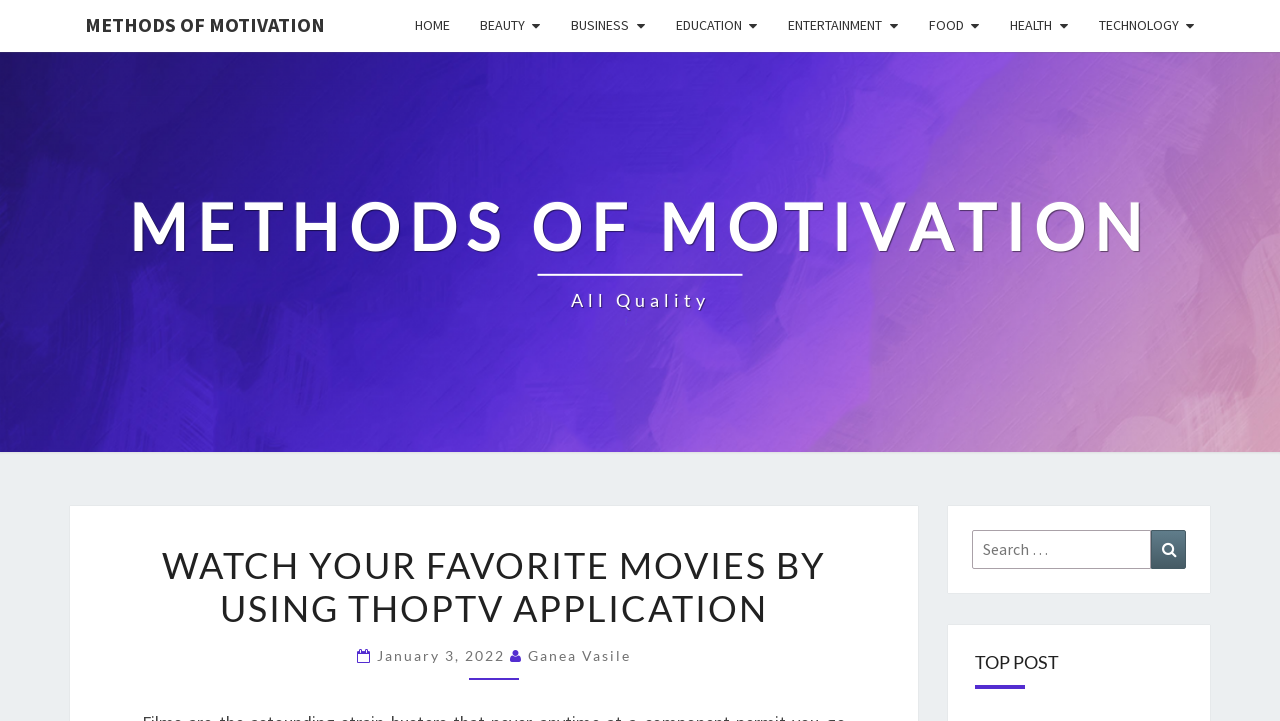Please locate the bounding box coordinates for the element that should be clicked to achieve the following instruction: "check top post". Ensure the coordinates are given as four float numbers between 0 and 1, i.e., [left, top, right, bottom].

[0.74, 0.867, 0.945, 0.934]